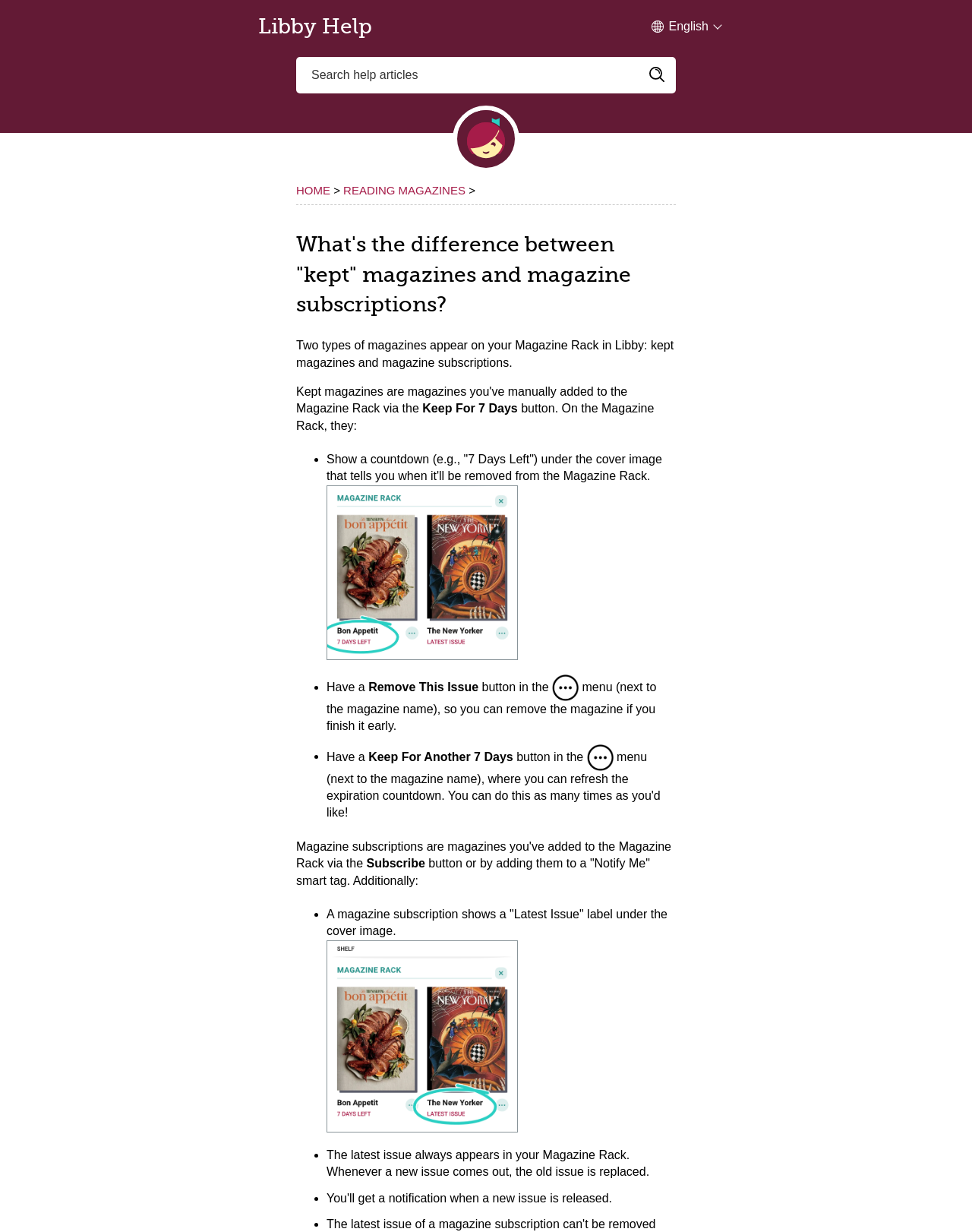Describe every aspect of the webpage comprehensively.

The webpage is about explaining the difference between "kept" magazines and magazine subscriptions in Libby. At the top, there is a navigation bar with a "Libby Help" link and a "Change Language" dropdown button with an English flag icon. Next to it, there is a search field with a "Search" button.

Below the navigation bar, there is a breadcrumb navigation section with links to "HOME" and "READING MAGAZINES". The main content area has a heading that asks the question "What's the difference between 'kept' magazines and magazine subscriptions?" followed by a paragraph of text explaining that there are two types of magazines on the Magazine Rack in Libby.

The webpage then explains the characteristics of "kept" magazines, which have a countdown timer under the cover image indicating when they will be removed from the Magazine Rack. There are three bullet points explaining the features of "kept" magazines, each with a list marker and a brief description. One of the bullet points includes an image of a Magazine Rack with a "7 Days Left" label circled under a kept magazine.

The webpage also explains the characteristics of magazine subscriptions, which have a "Latest Issue" label under the cover image. There are three bullet points explaining the features of magazine subscriptions, each with a list marker and a brief description. One of the bullet points includes an image of a Magazine Rack with the latest issue label circled under the magazine name and cover image.

Throughout the webpage, there are several images and icons, including a "Manage Magazine" icon and a "Notify Me" smart tag. The text is organized into sections with clear headings and concise descriptions, making it easy to understand the differences between "kept" magazines and magazine subscriptions in Libby.